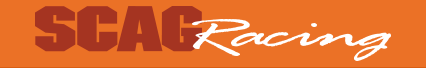What type of racing is SCAG Racing associated with?
Look at the image and construct a detailed response to the question.

According to the caption, SCAG Racing is associated with various racing events, particularly in the NHRA circuit, which is a prominent drag racing organization. This suggests that SCAG Racing is involved in the sport of drag racing.